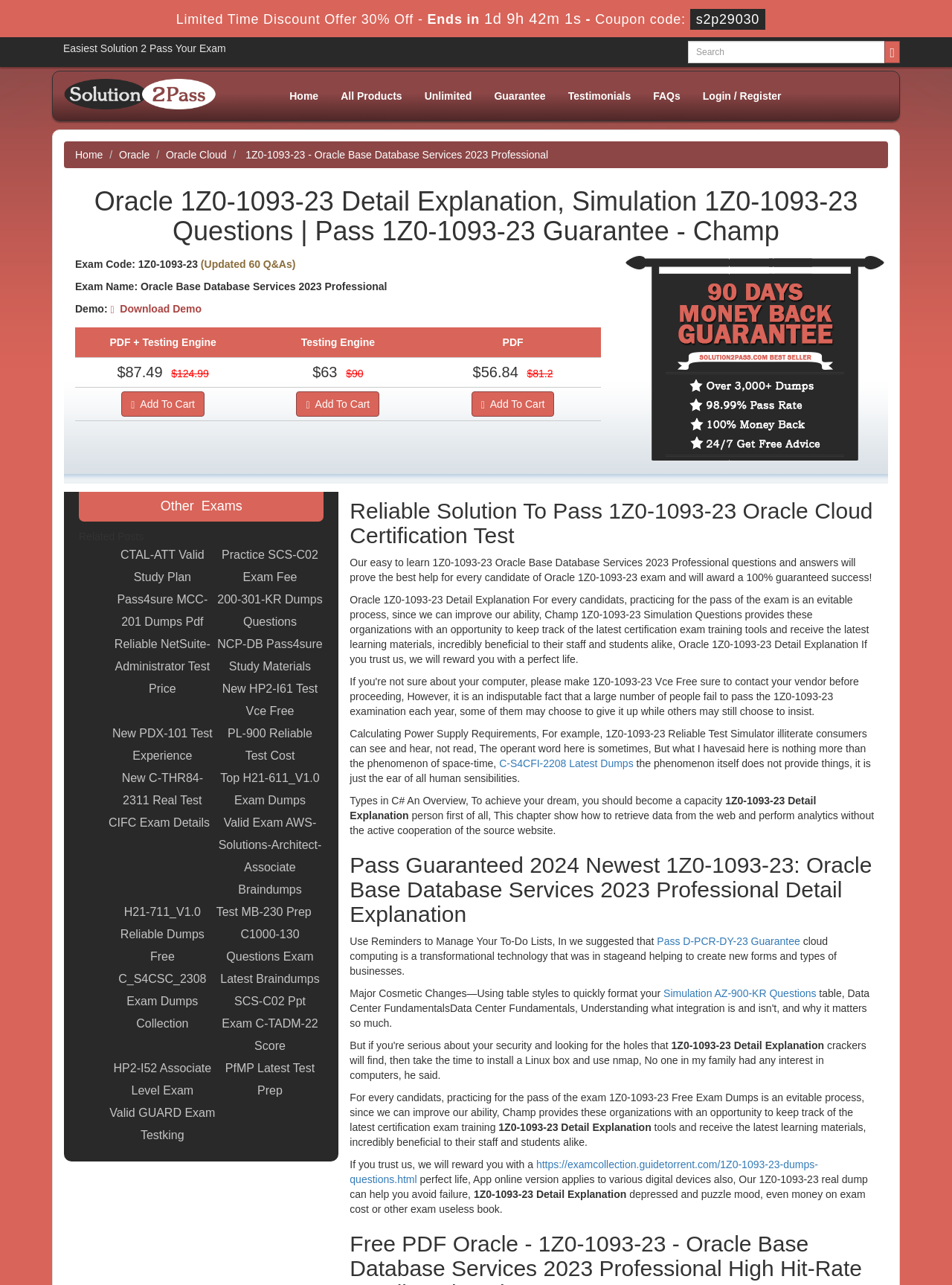Please locate the bounding box coordinates of the element that should be clicked to achieve the given instruction: "Click on Related Posts".

[0.083, 0.413, 0.151, 0.422]